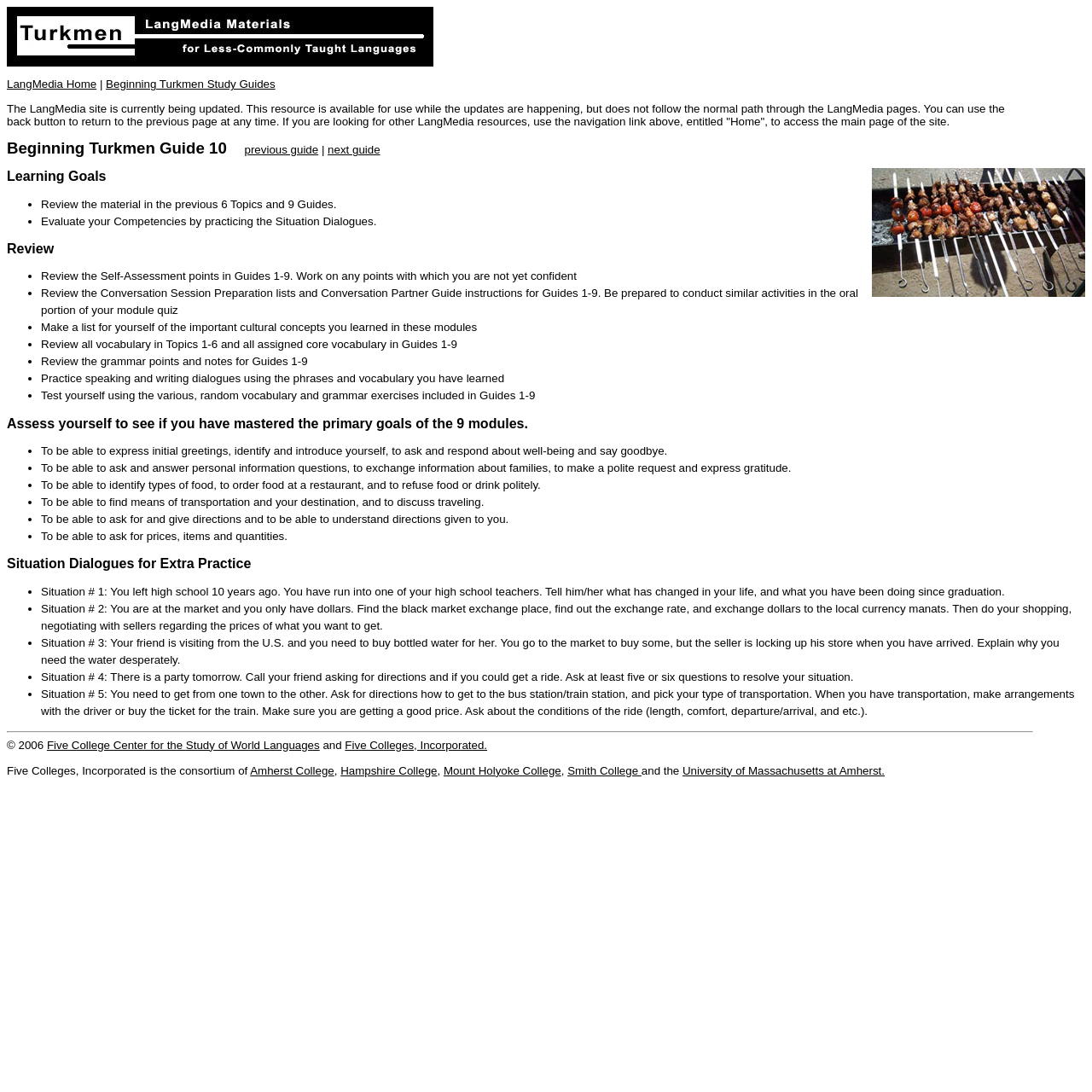Respond to the question below with a single word or phrase: Who is the copyright holder of the webpage content?

Five College Center for the Study of World Languages